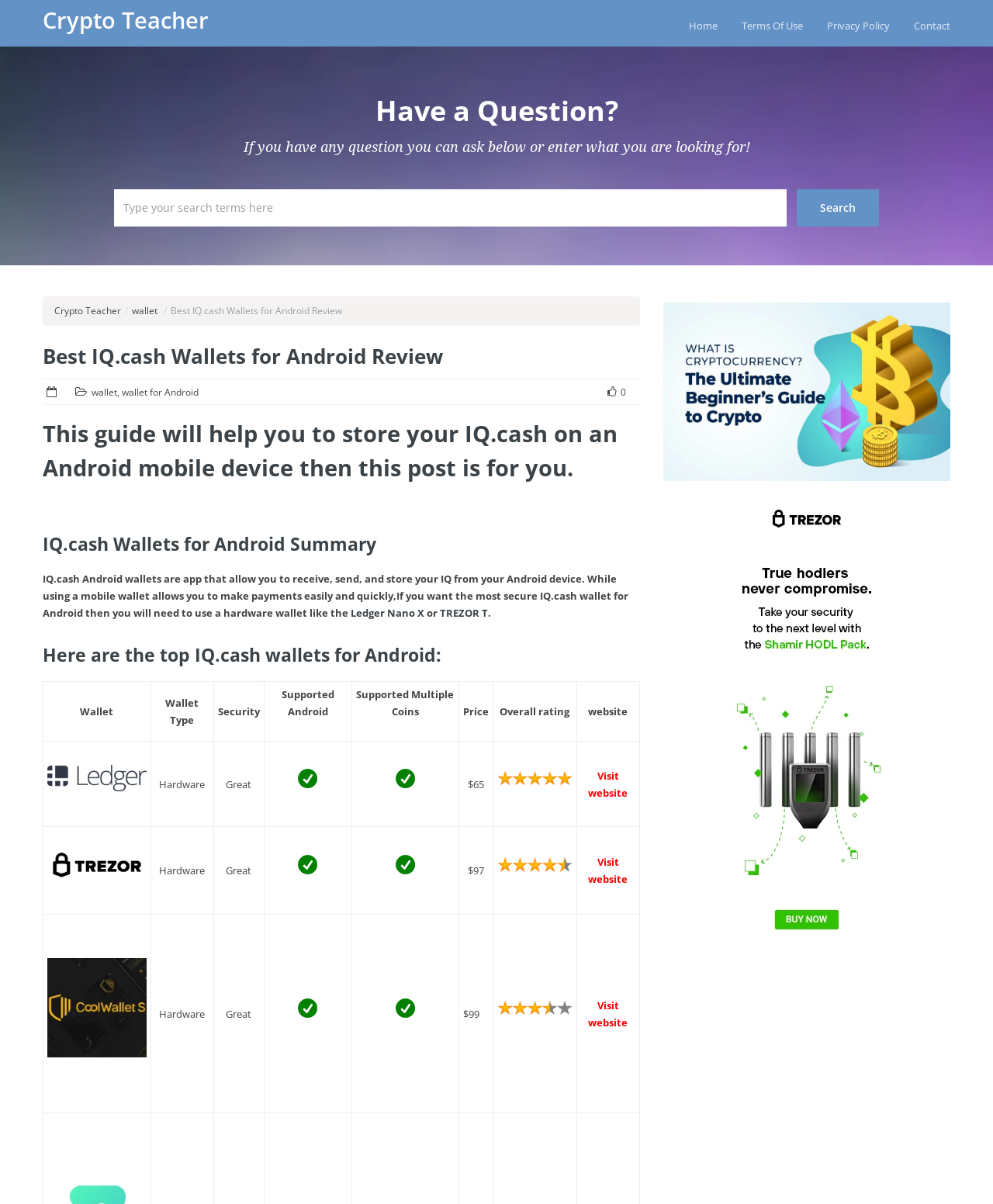Extract the text of the main heading from the webpage.

Best IQ.cash Wallets for Android Review